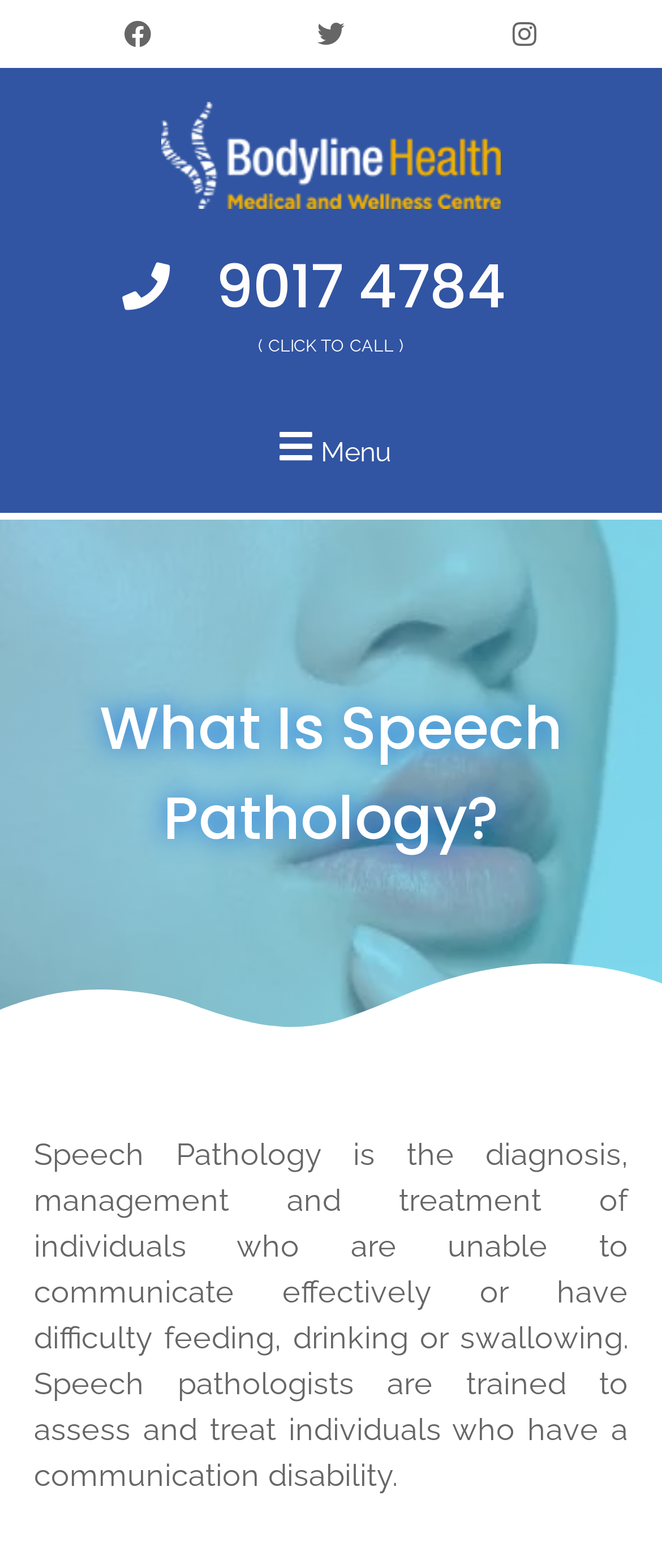What is the purpose of a speech pathologist?
Please answer the question with a single word or phrase, referencing the image.

Assess and treat communication disabilities